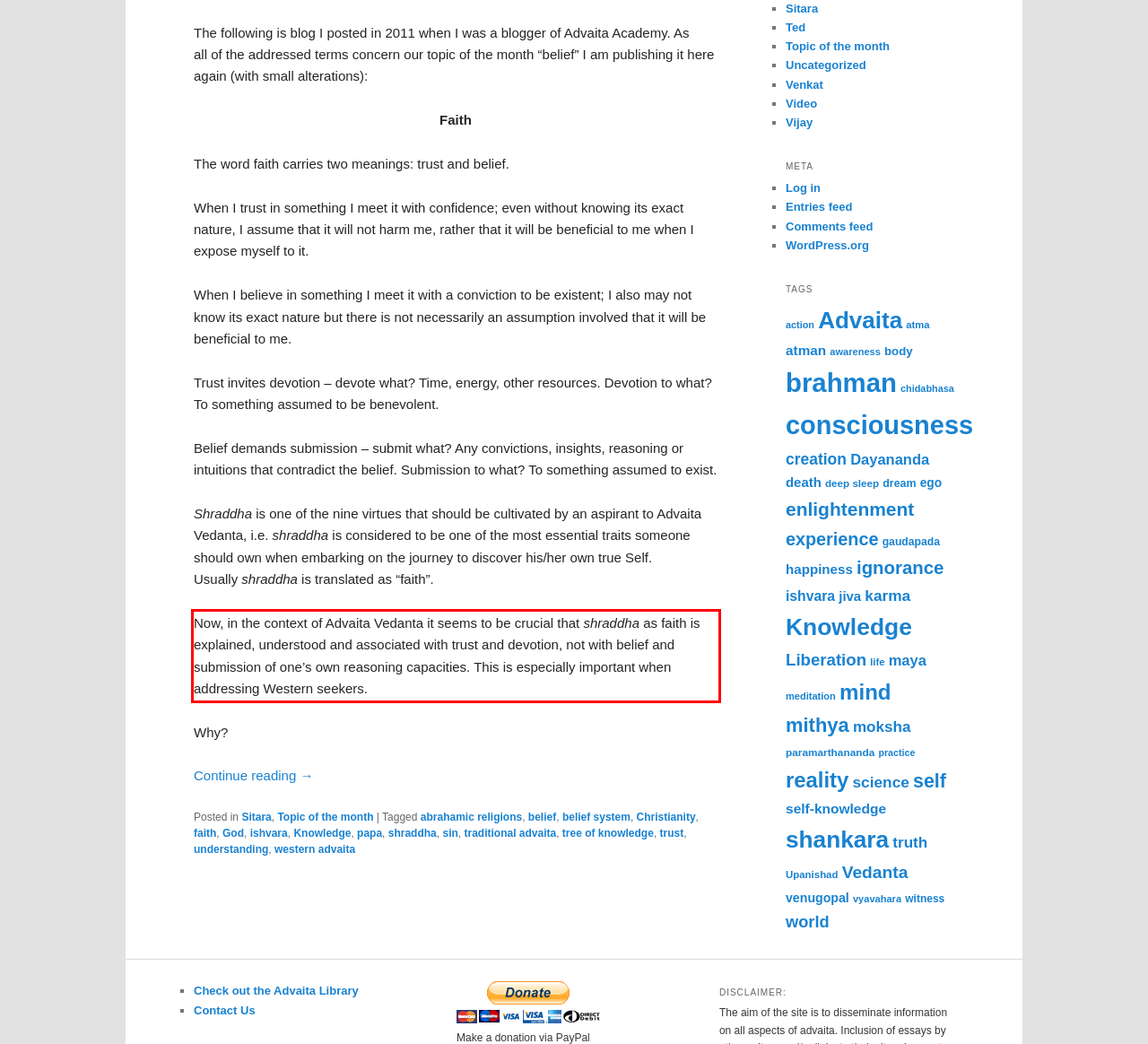You are given a screenshot showing a webpage with a red bounding box. Perform OCR to capture the text within the red bounding box.

Now, in the context of Advaita Vedanta it seems to be crucial that shraddha as faith is explained, understood and associated with trust and devotion, not with belief and submission of one’s own reasoning capacities. This is especially important when addressing Western seekers.